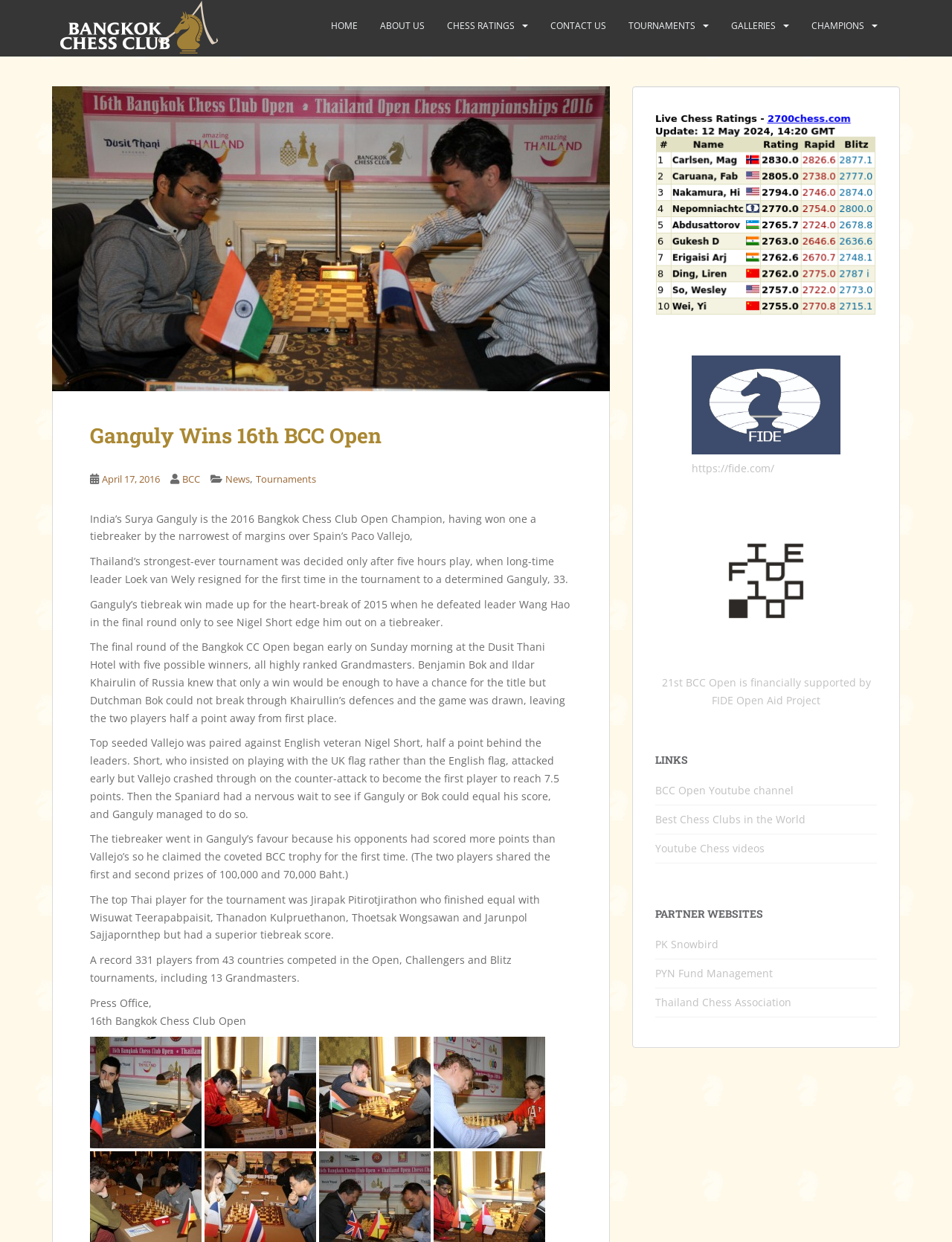Identify the bounding box of the UI element described as follows: "April 17, 2016July 3, 2019". Provide the coordinates as four float numbers in the range of 0 to 1 [left, top, right, bottom].

[0.107, 0.38, 0.168, 0.391]